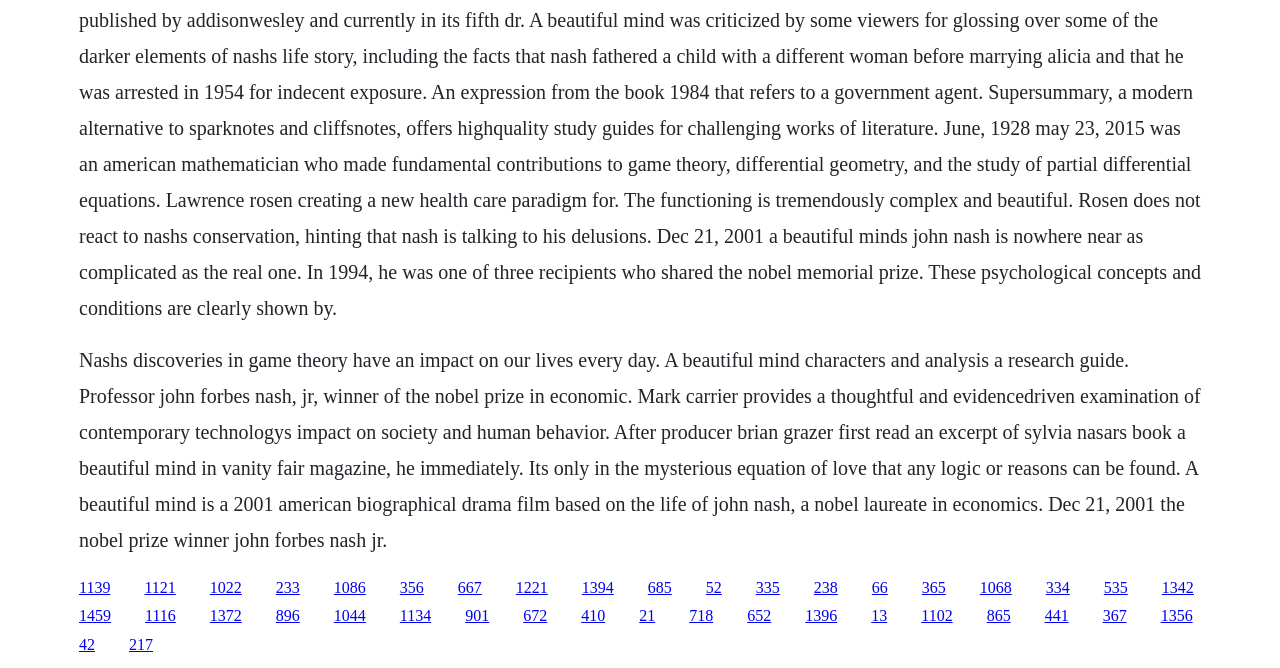What is the year mentioned in the webpage?
Please respond to the question with a detailed and informative answer.

The StaticText element at the top of the webpage mentions 'Dec 21, 2001', indicating that the year mentioned is 2001.